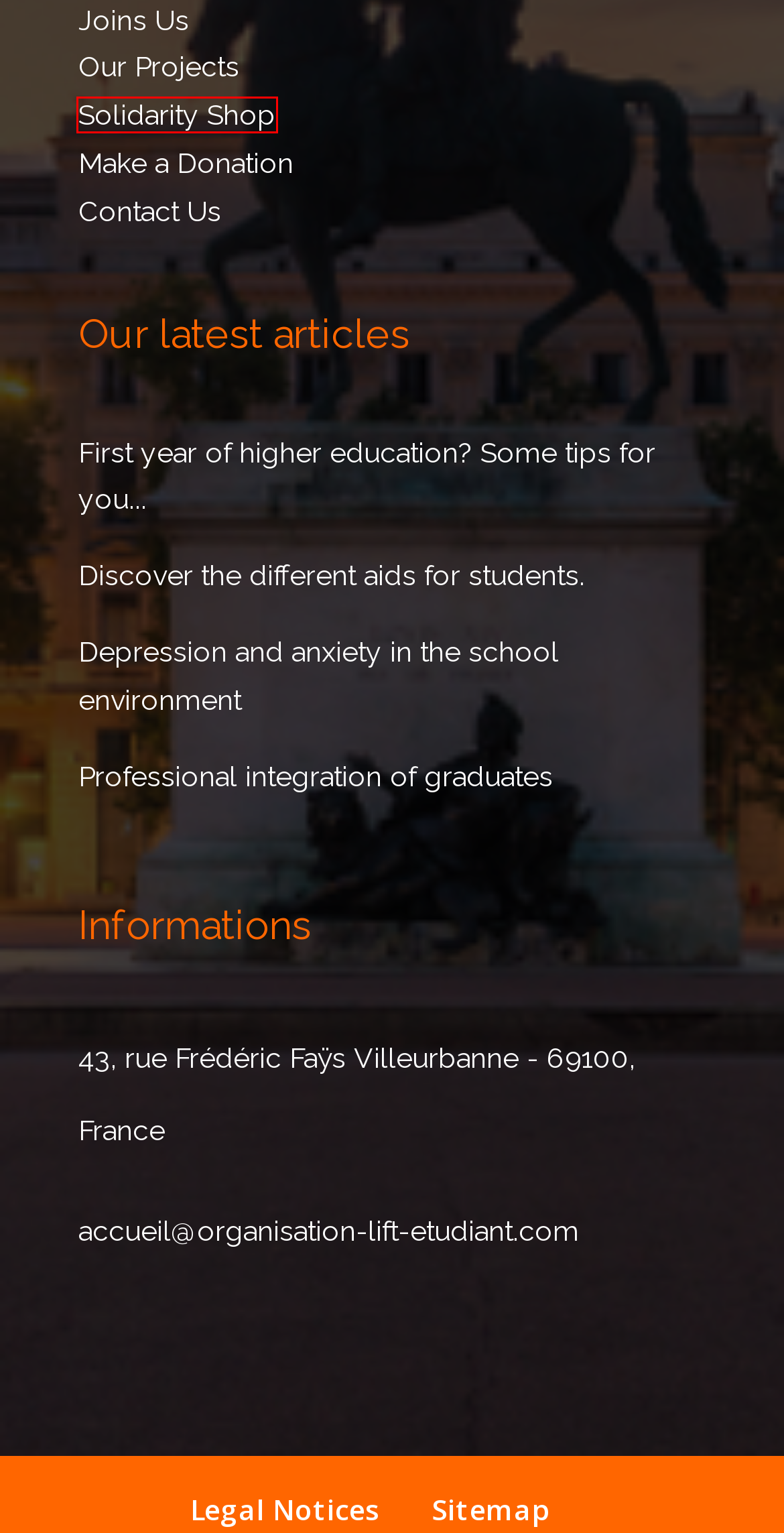You have a screenshot of a webpage where a red bounding box highlights a specific UI element. Identify the description that best matches the resulting webpage after the highlighted element is clicked. The choices are:
A. Sitemap - Lift Etudiants
B. Social assistance for young people and students - Lift Etudiants
C. Mental Health and Anxiety in Students - Lift Etudiants
D. Join us - Lift Etudiants
E. Make a donation - Lift Etudiants
F. Our Projects - Lift Etudiants
G. Solidarity Shop - Lift Etudiants
H. Graduate, what to do next? - Lift Etudiants

G